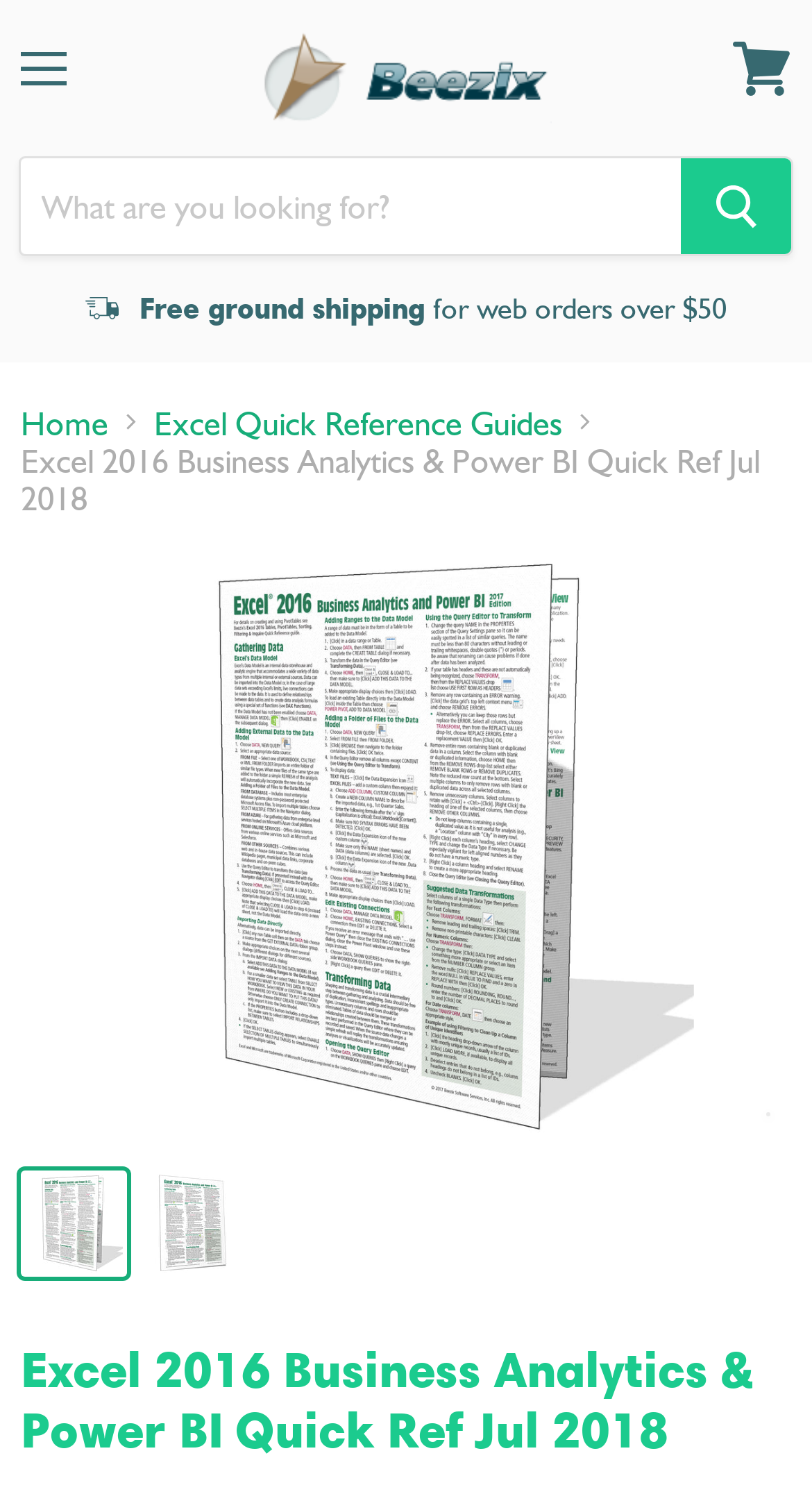Locate the bounding box coordinates of the clickable element to fulfill the following instruction: "Go to the home page". Provide the coordinates as four float numbers between 0 and 1 in the format [left, top, right, bottom].

[0.026, 0.271, 0.133, 0.297]